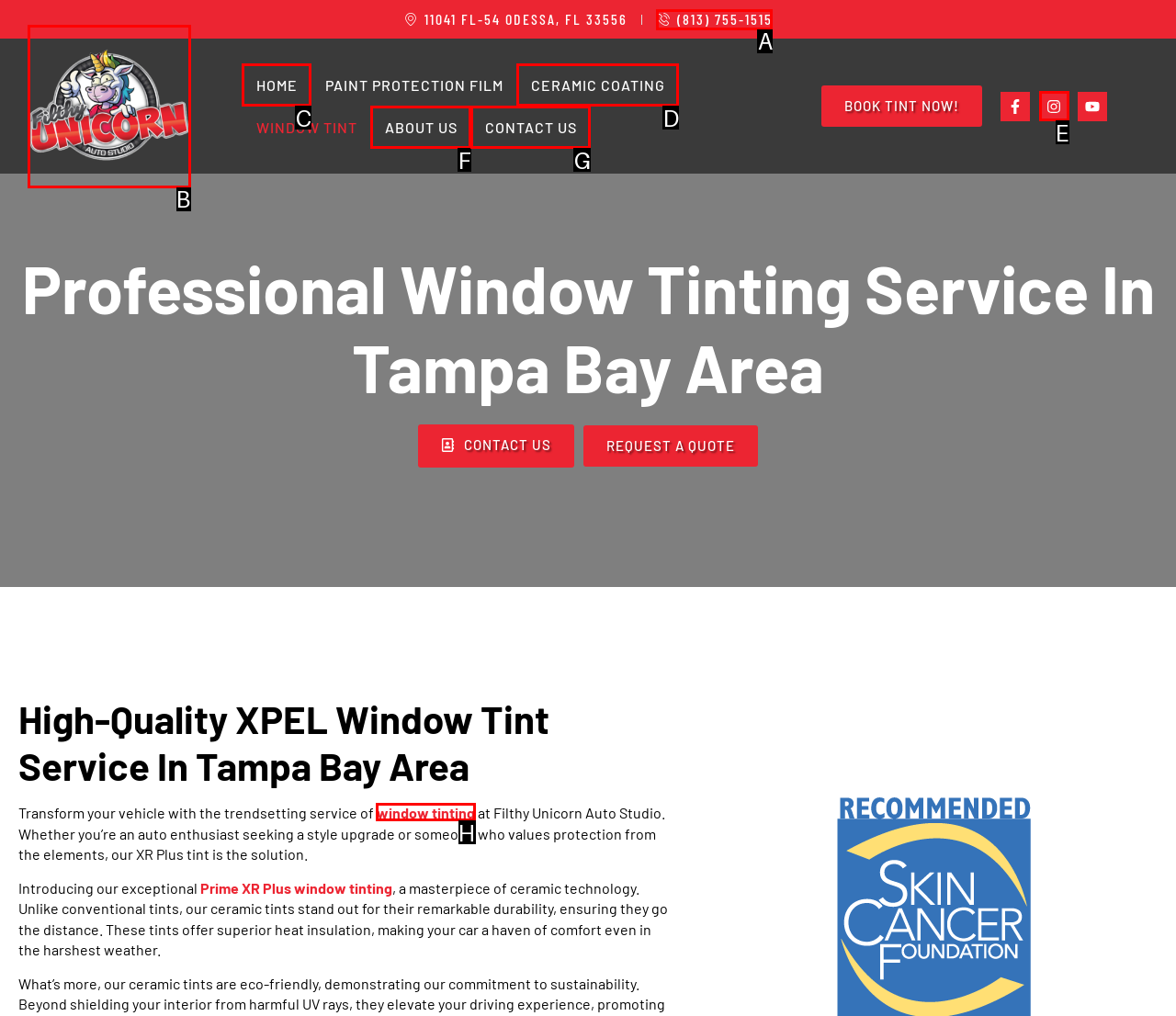Determine the letter of the UI element that you need to click to perform the task: Learn more about window tinting.
Provide your answer with the appropriate option's letter.

H